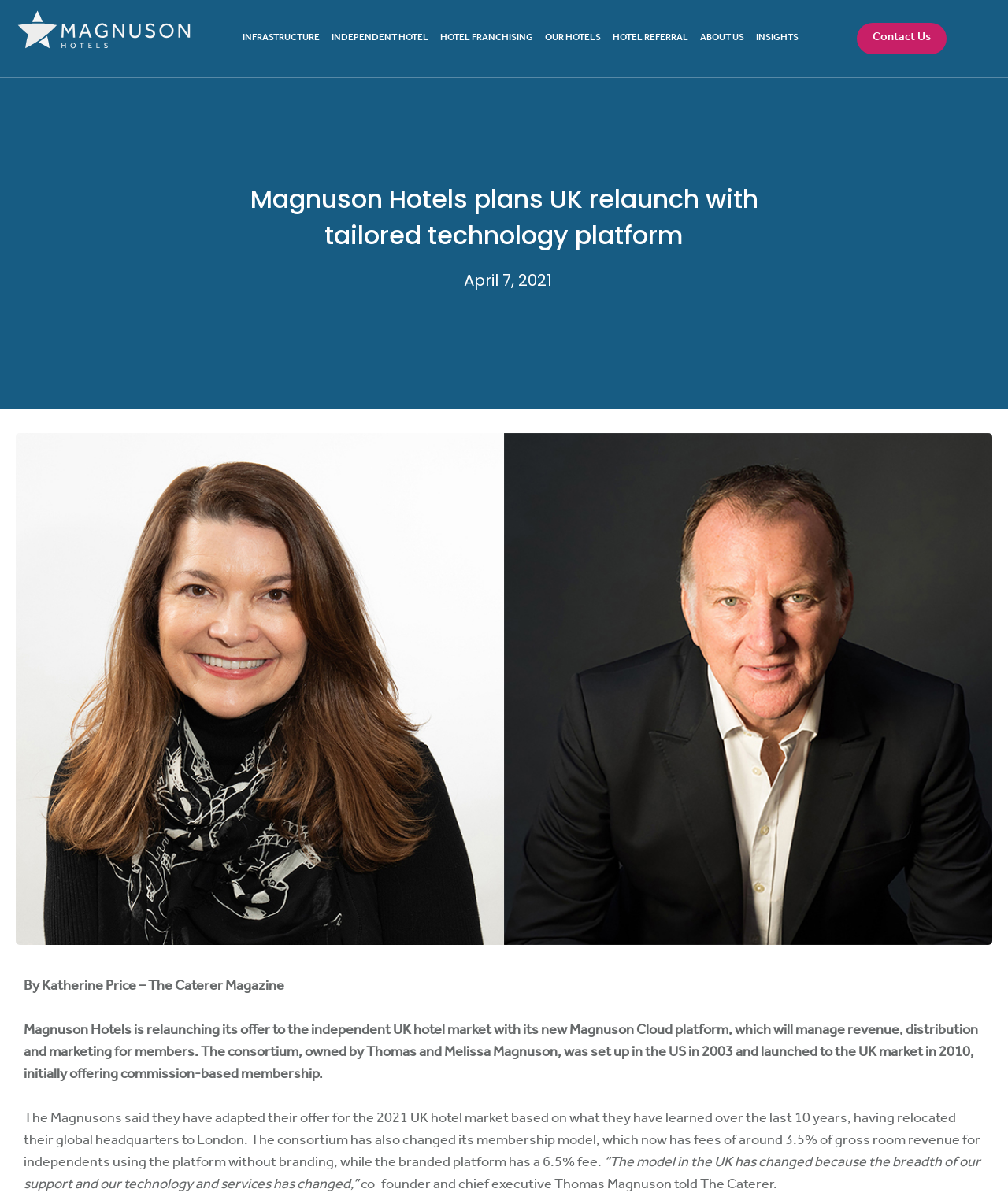Please mark the bounding box coordinates of the area that should be clicked to carry out the instruction: "Click Magnuson Worldwide Logo".

[0.016, 0.007, 0.19, 0.051]